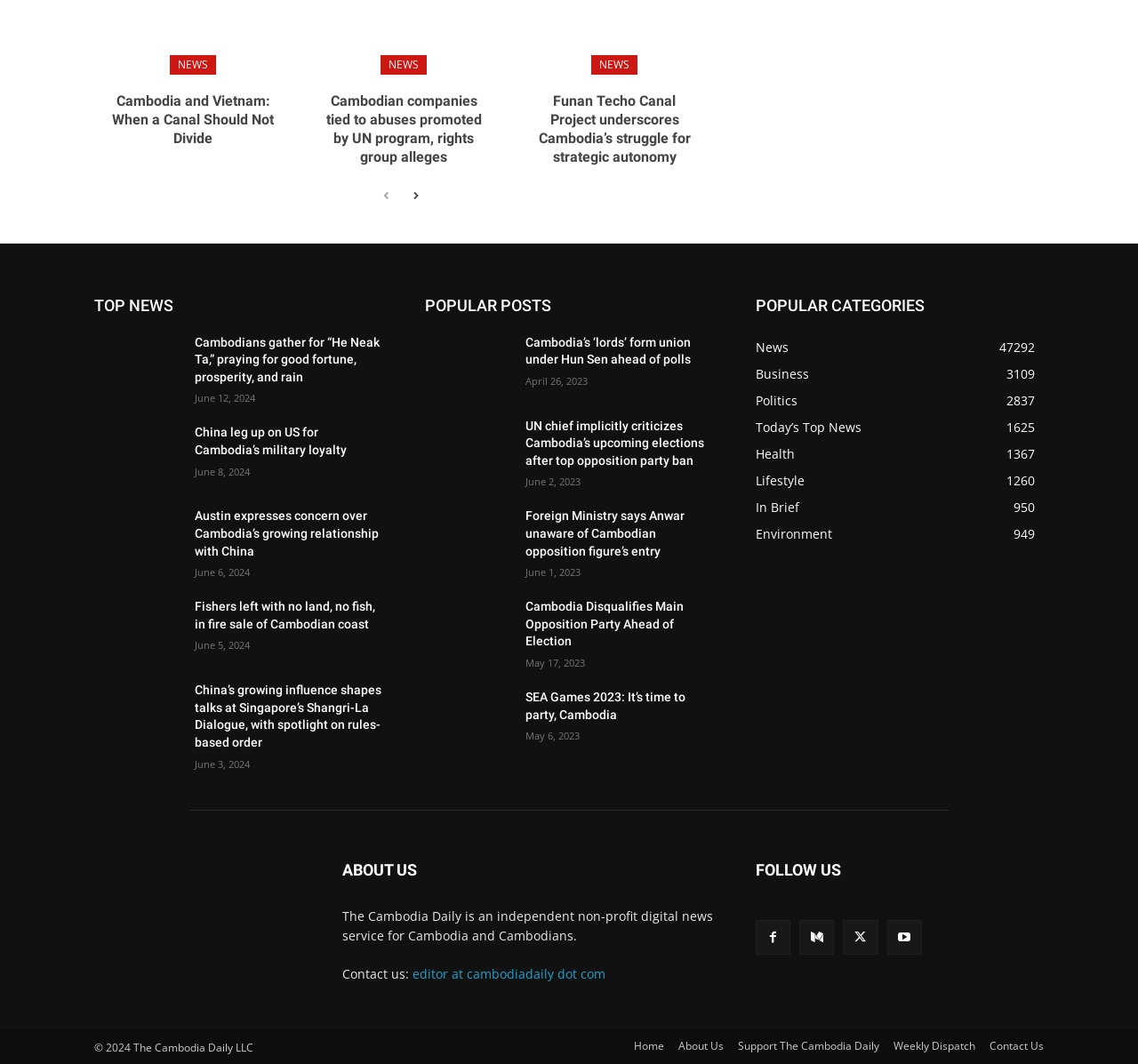Specify the bounding box coordinates of the area to click in order to follow the given instruction: "click on NEWS."

[0.149, 0.052, 0.19, 0.071]